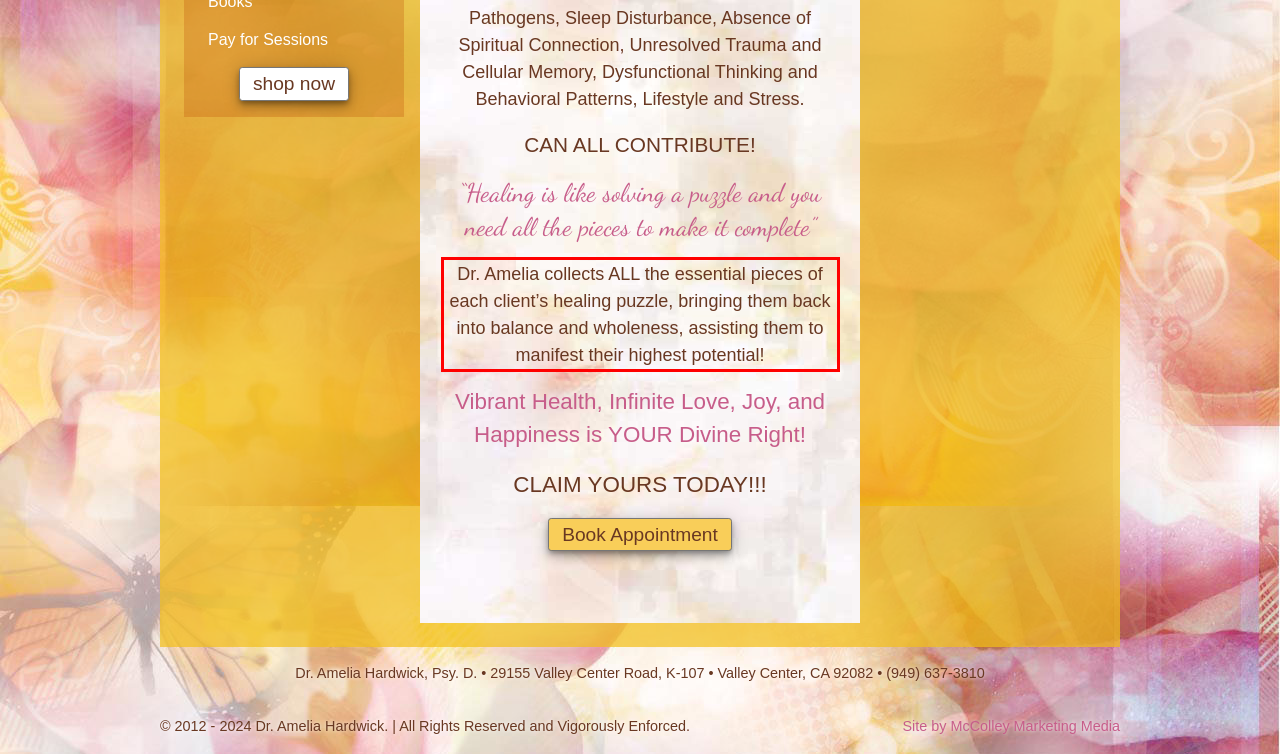Given a webpage screenshot with a red bounding box, perform OCR to read and deliver the text enclosed by the red bounding box.

Dr. Amelia collects ALL the essential pieces of each client’s healing puzzle, bringing them back into balance and wholeness, assisting them to manifest their highest potential!